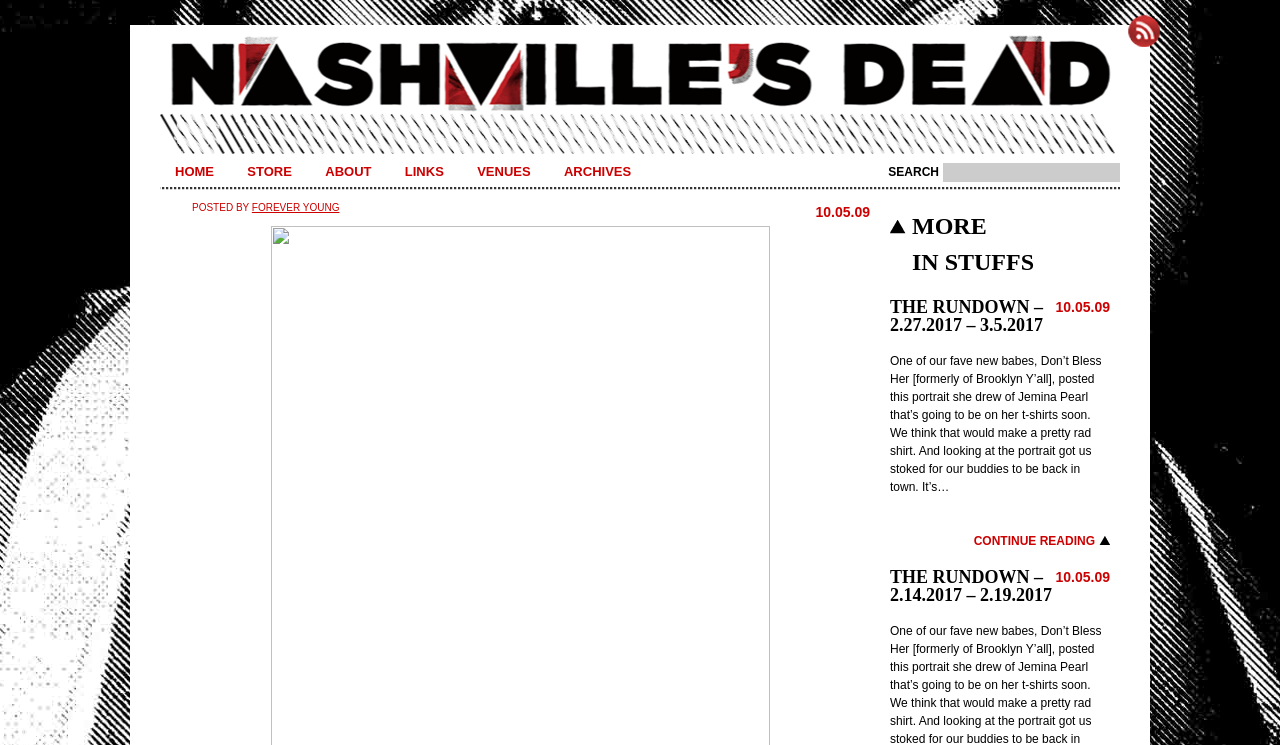What is the date mentioned in the first article?
Answer the question using a single word or phrase, according to the image.

10.05.09